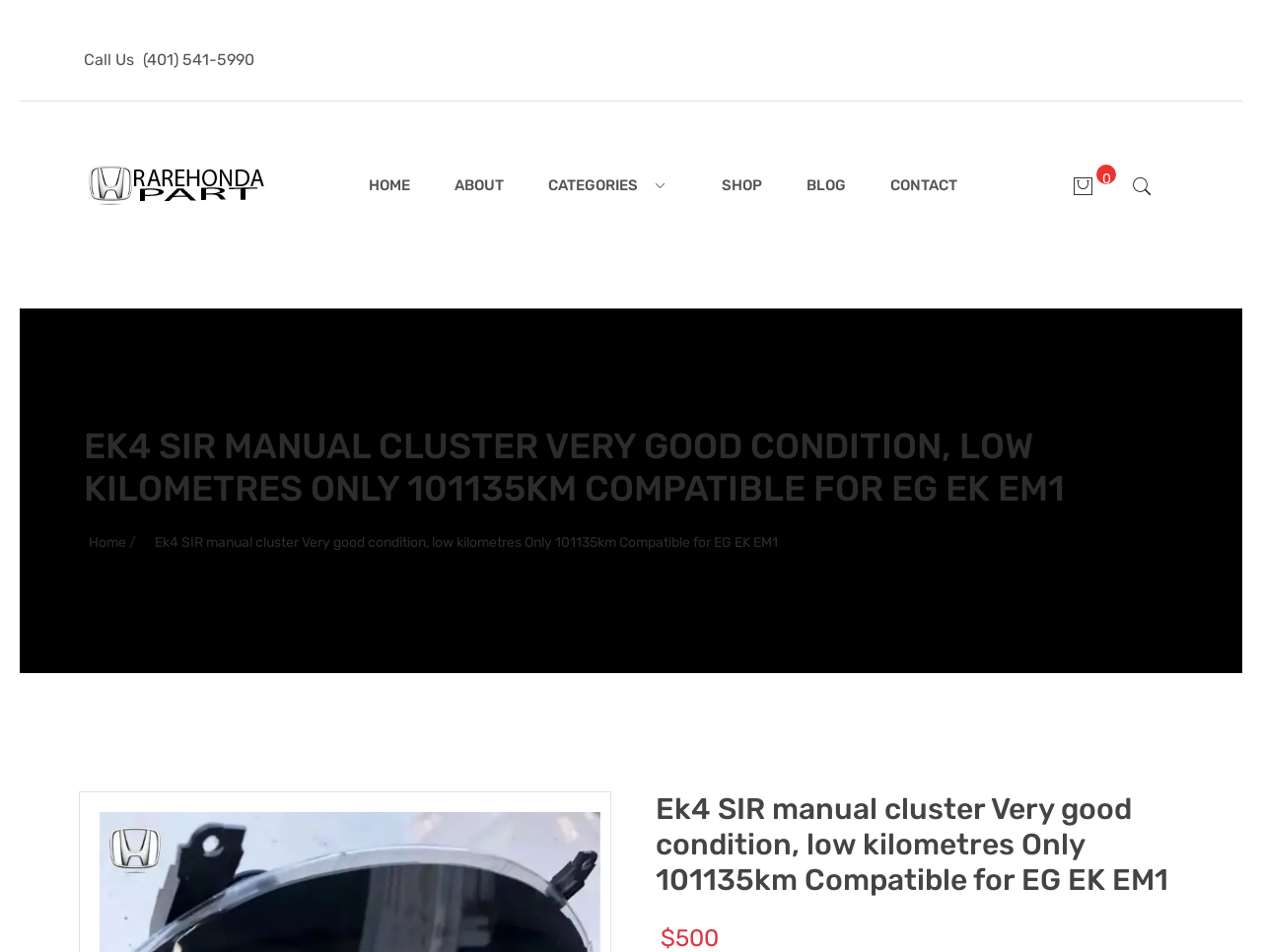Please determine the bounding box coordinates of the element's region to click for the following instruction: "Learn about the Failing Adaptive Immune System".

None